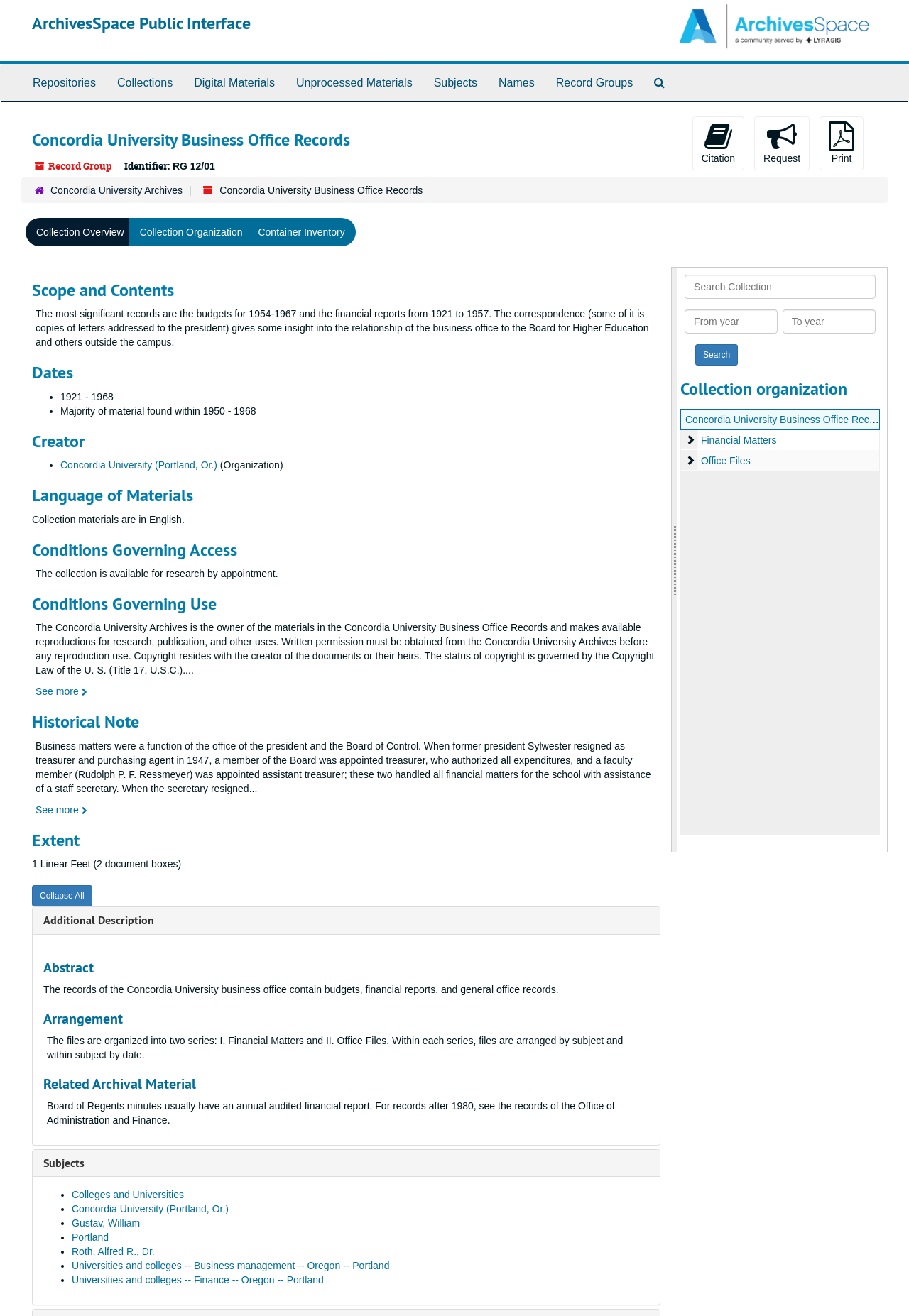Specify the bounding box coordinates of the element's area that should be clicked to execute the given instruction: "Collapse all sections". The coordinates should be four float numbers between 0 and 1, i.e., [left, top, right, bottom].

[0.035, 0.673, 0.101, 0.689]